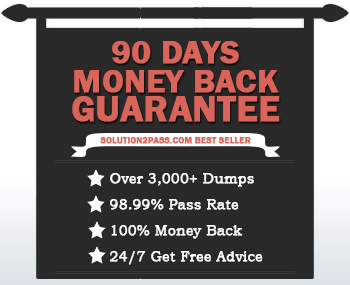Respond to the question below with a concise word or phrase:
What type of advice is available 24/7?

Free Advice